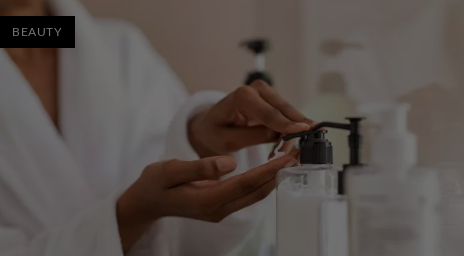Give a short answer to this question using one word or a phrase:
What is surrounding the person?

bottles and jars